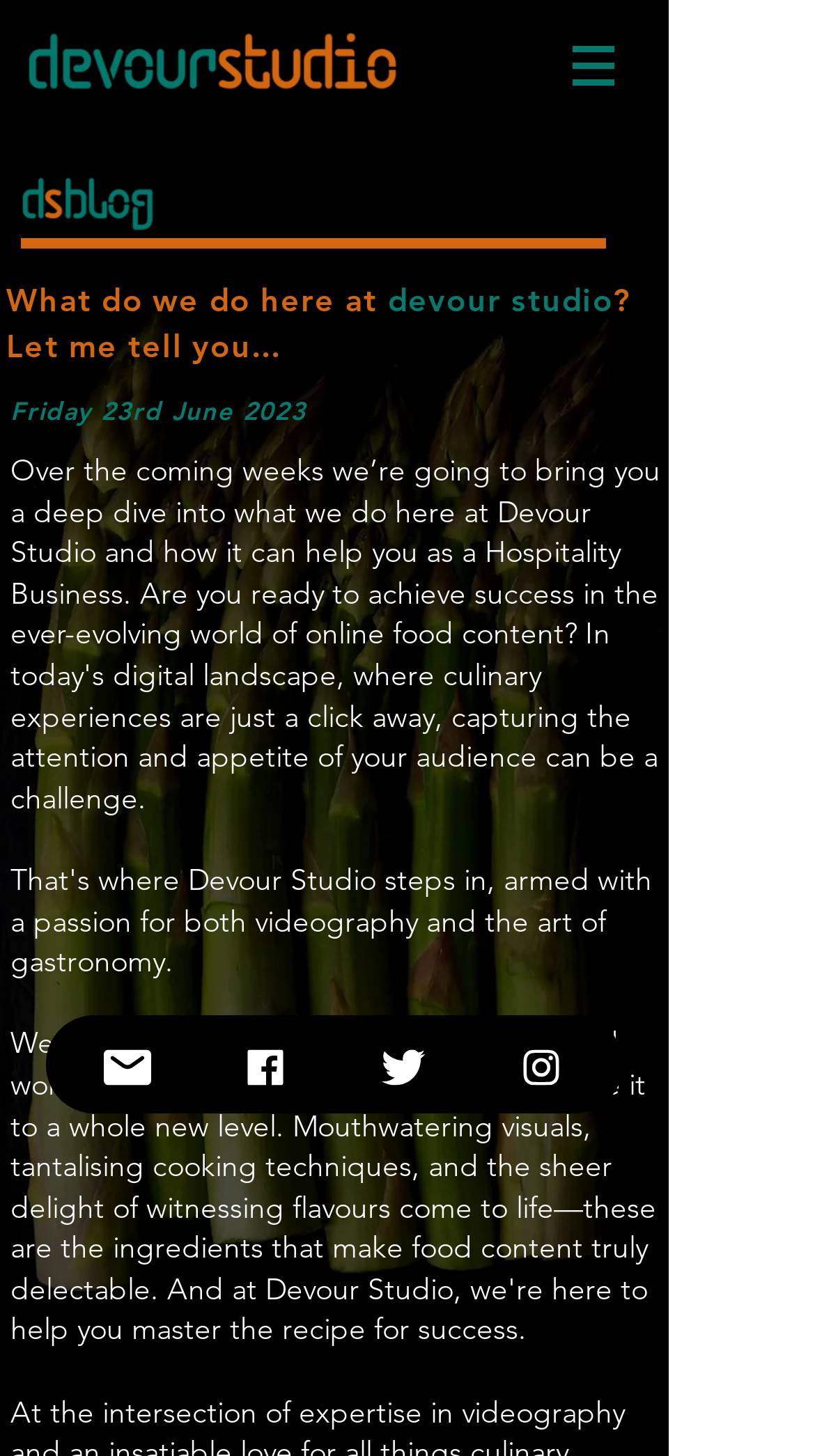What is the date mentioned on the webpage?
Please provide a detailed and comprehensive answer to the question.

The date can be found in the static text element with ID 239, which displays the text 'Friday 23rd June 2023'.